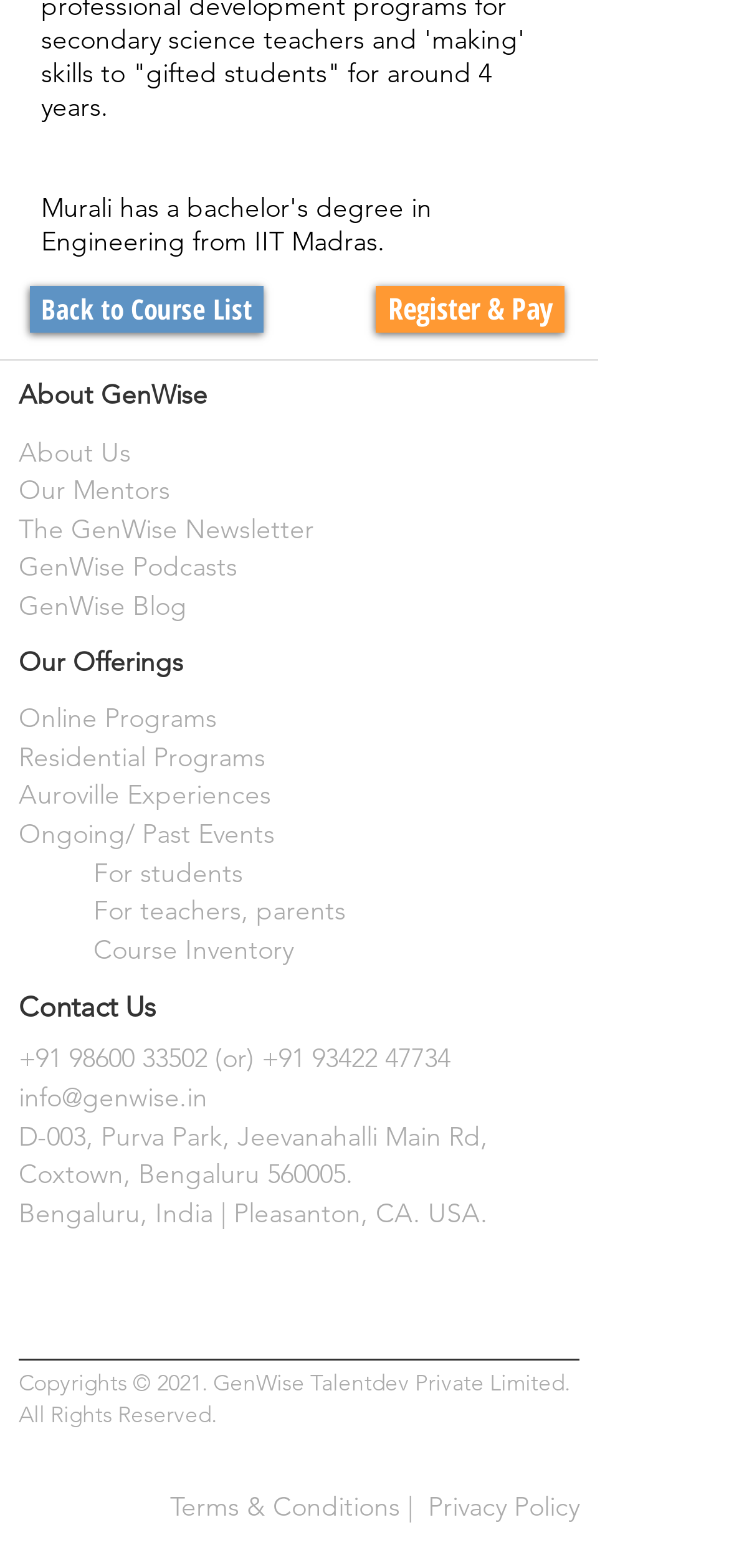Carefully examine the image and provide an in-depth answer to the question: What is the name of the organization?

The name of the organization can be inferred from the various links and text elements on the webpage, such as 'About GenWise', 'GenWise Newsletter', 'GenWise Podcasts', and 'GenWise Blog'.